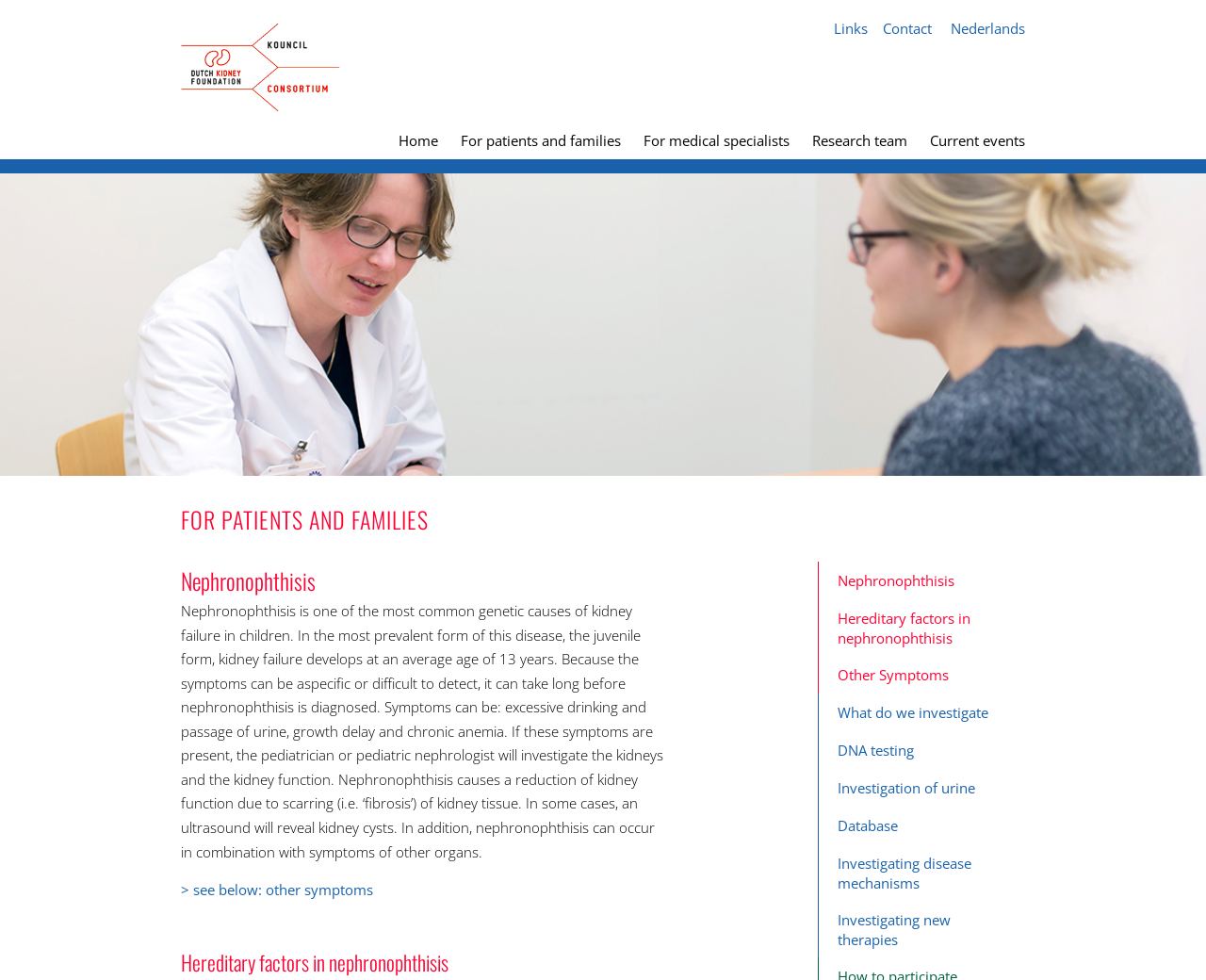Can you identify the bounding box coordinates of the clickable region needed to carry out this instruction: 'Click on the 'Home' link'? The coordinates should be four float numbers within the range of 0 to 1, stated as [left, top, right, bottom].

[0.33, 0.134, 0.363, 0.153]